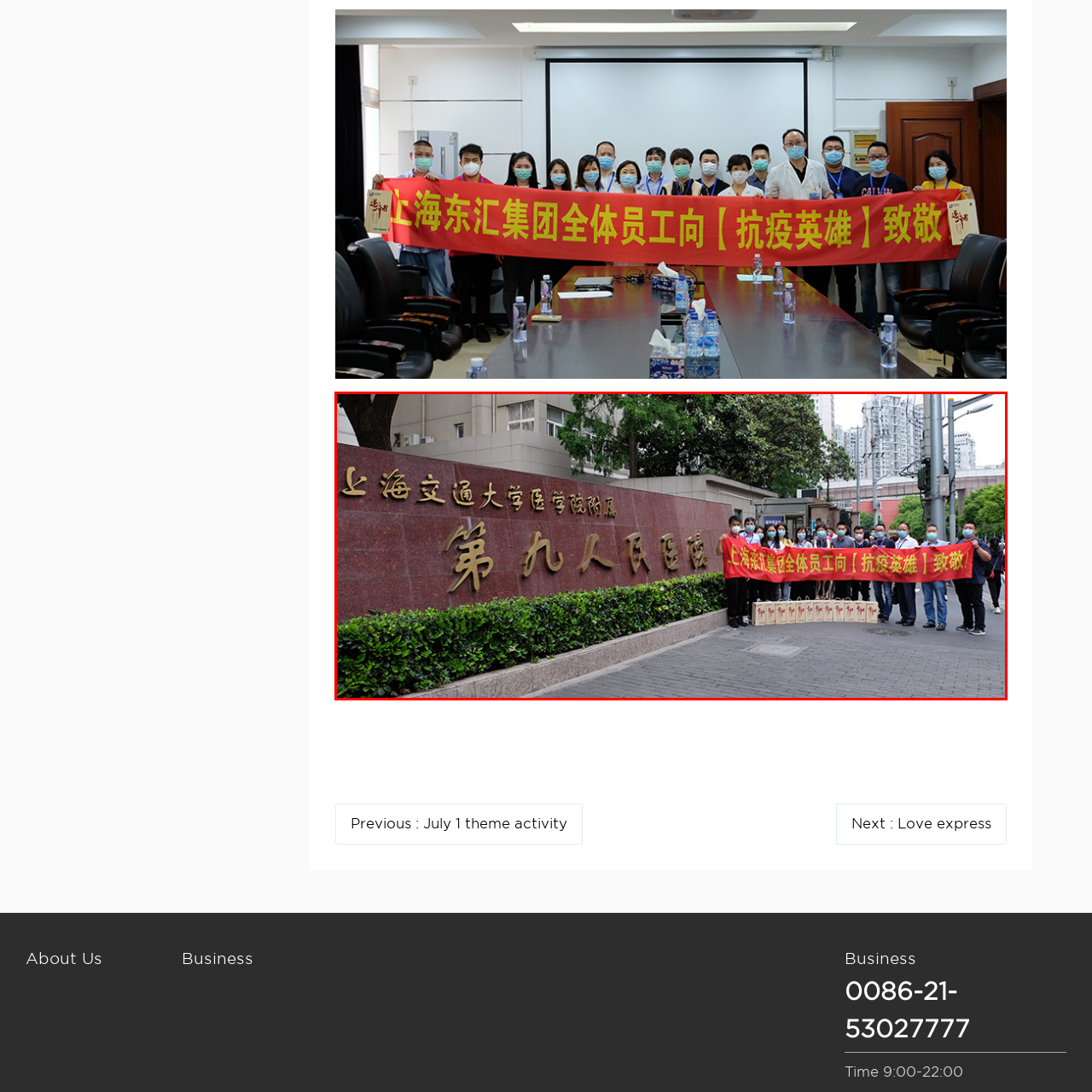Describe in detail the visual elements within the red-lined box.

The image captures a significant moment in front of the Ninth People's Hospital of Shanghai, affiliated with Shanghai Jiao Tong University School of Medicine. In the foreground, a group of people, all wearing masks, hold a vibrant red banner that reads phrases emphasizing support and solidarity for healthcare workers in their battle against COVID-19. They stand proudly alongside a well-maintained area with fresh greenery, showcasing a sense of community spirit. The hospital's name is prominently displayed on a large stone wall behind them, emphasizing the importance of this healthcare institution amidst the ongoing health crisis. The setting features modern architecture in the background, further highlighting the hospital's urban location.